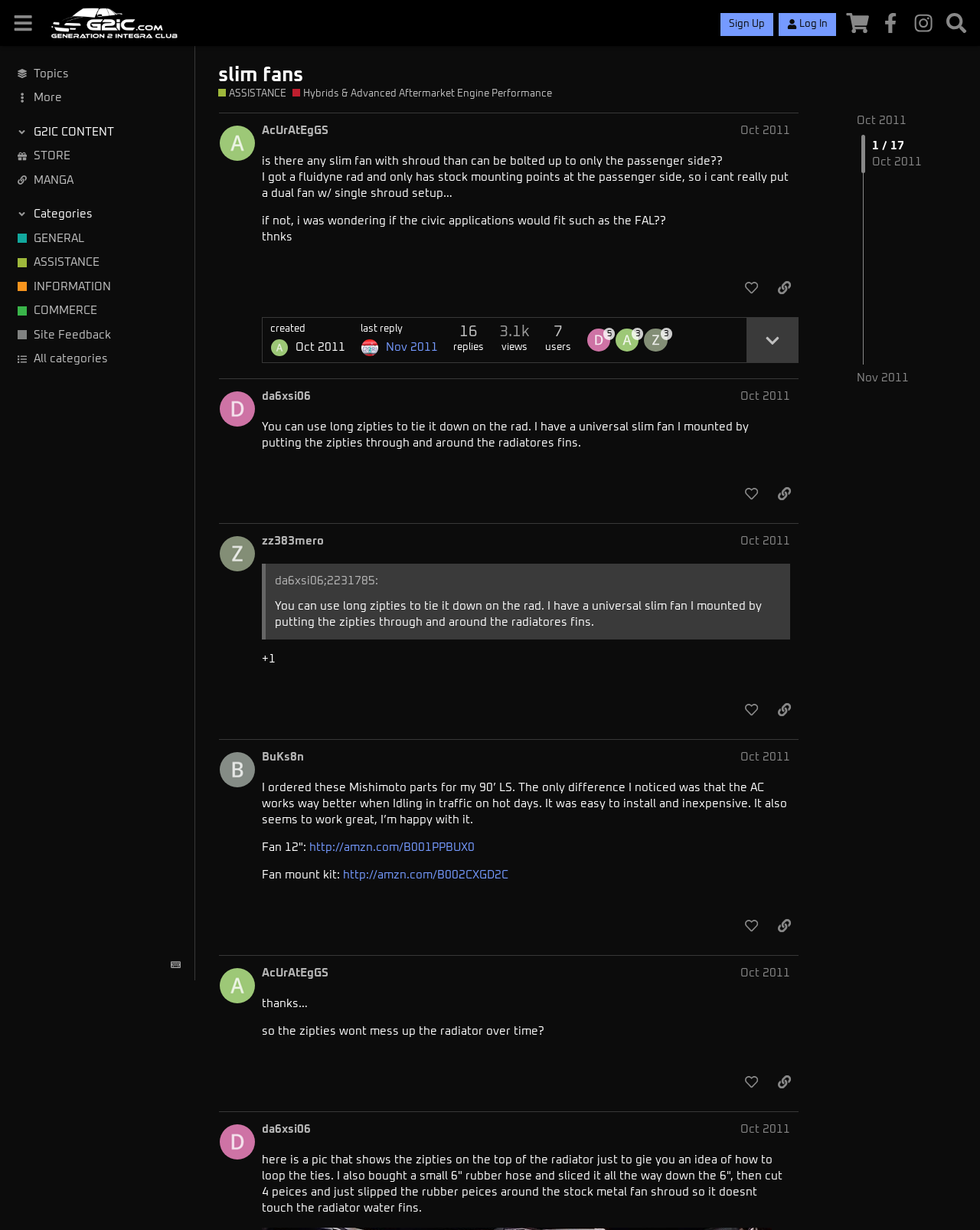How many views does the thread have?
Please provide a full and detailed response to the question.

The thread has 3.1k views, as indicated by the '3.1k views' text below the post contents, which shows the number of times the thread has been viewed.